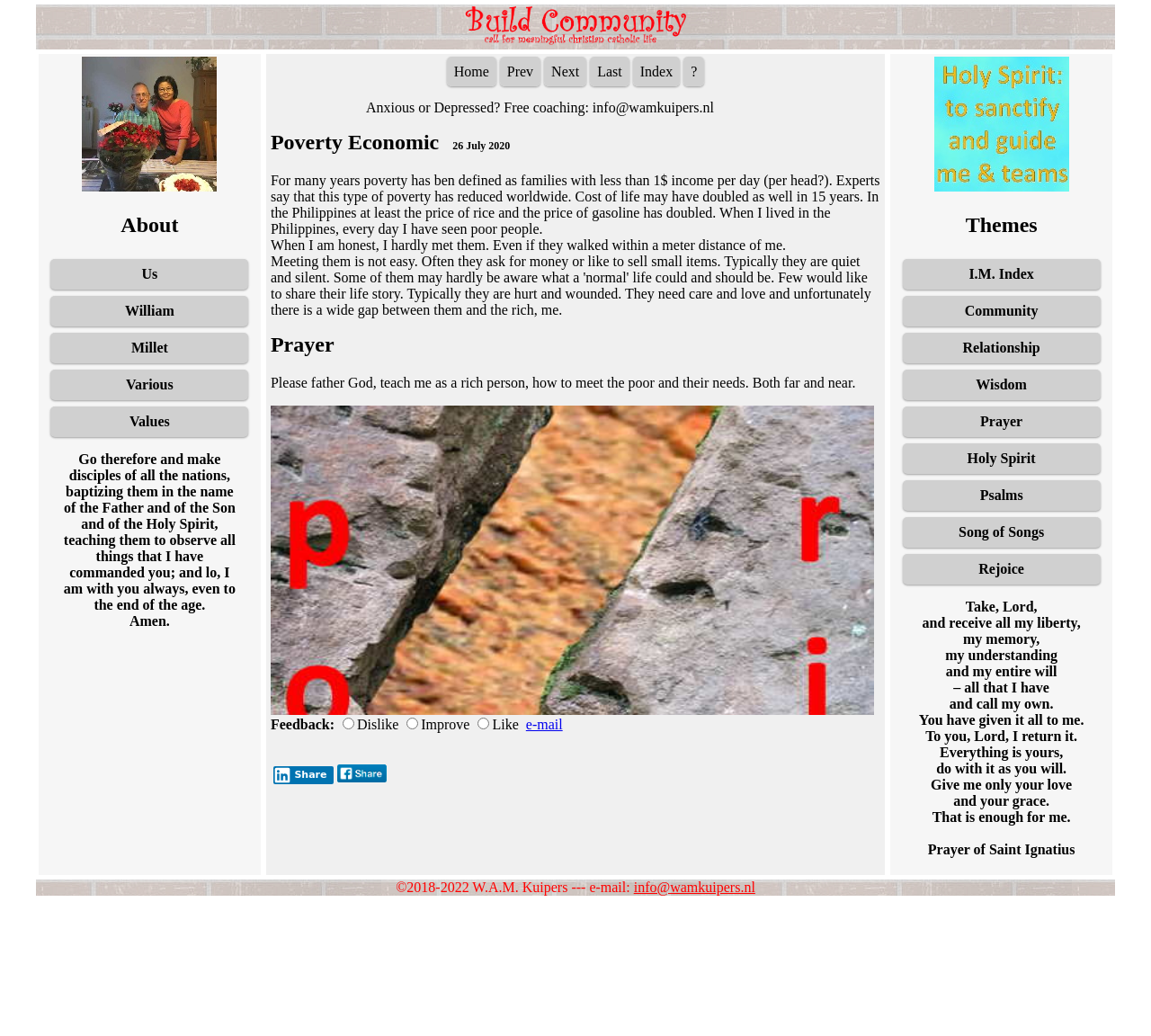Locate the bounding box coordinates of the clickable area to execute the instruction: "Click the 'FB' link". Provide the coordinates as four float numbers between 0 and 1, represented as [left, top, right, bottom].

[0.293, 0.743, 0.336, 0.758]